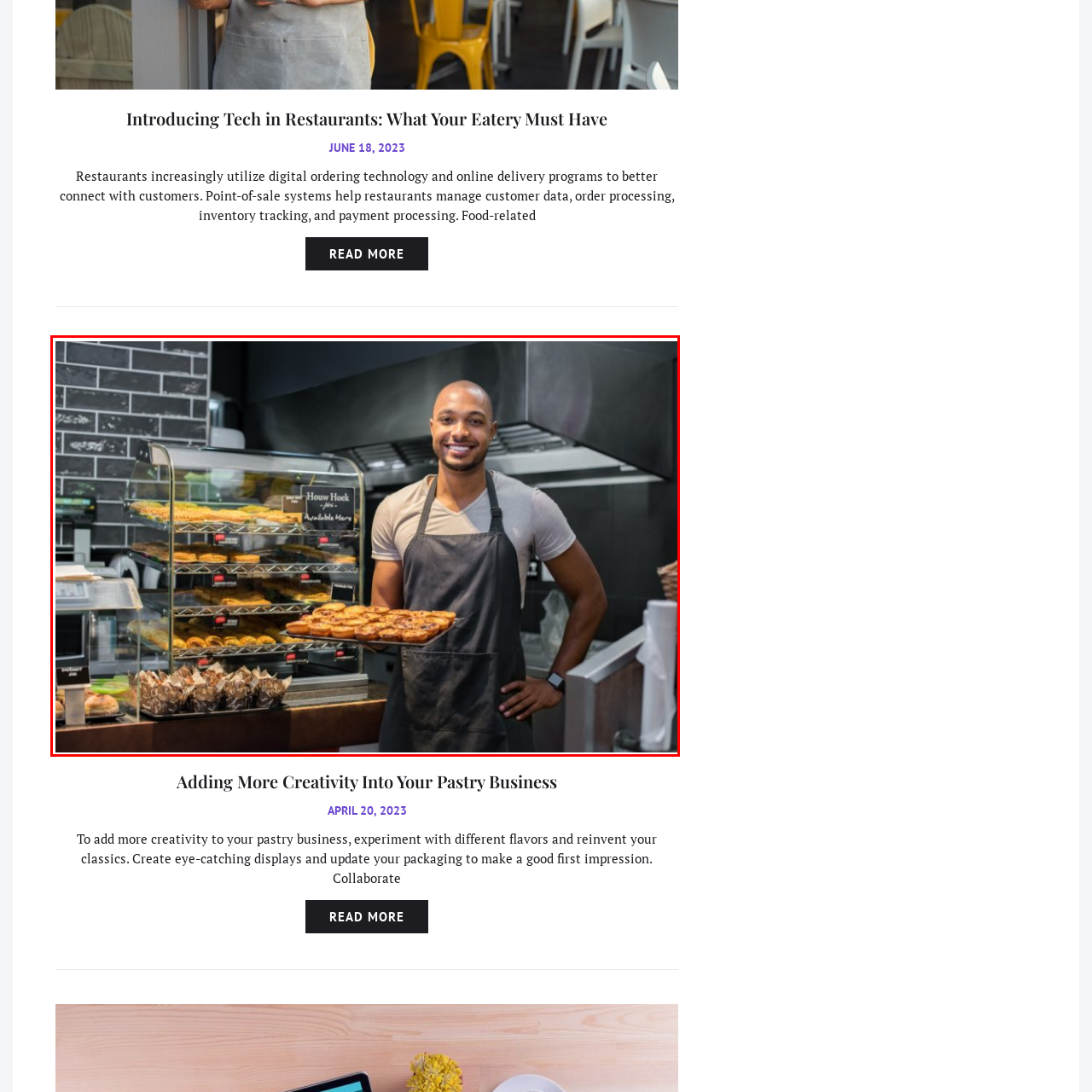Pay attention to the image encased in the red boundary and reply to the question using a single word or phrase:
What is the atmosphere of the pastry shop?

warm and creative